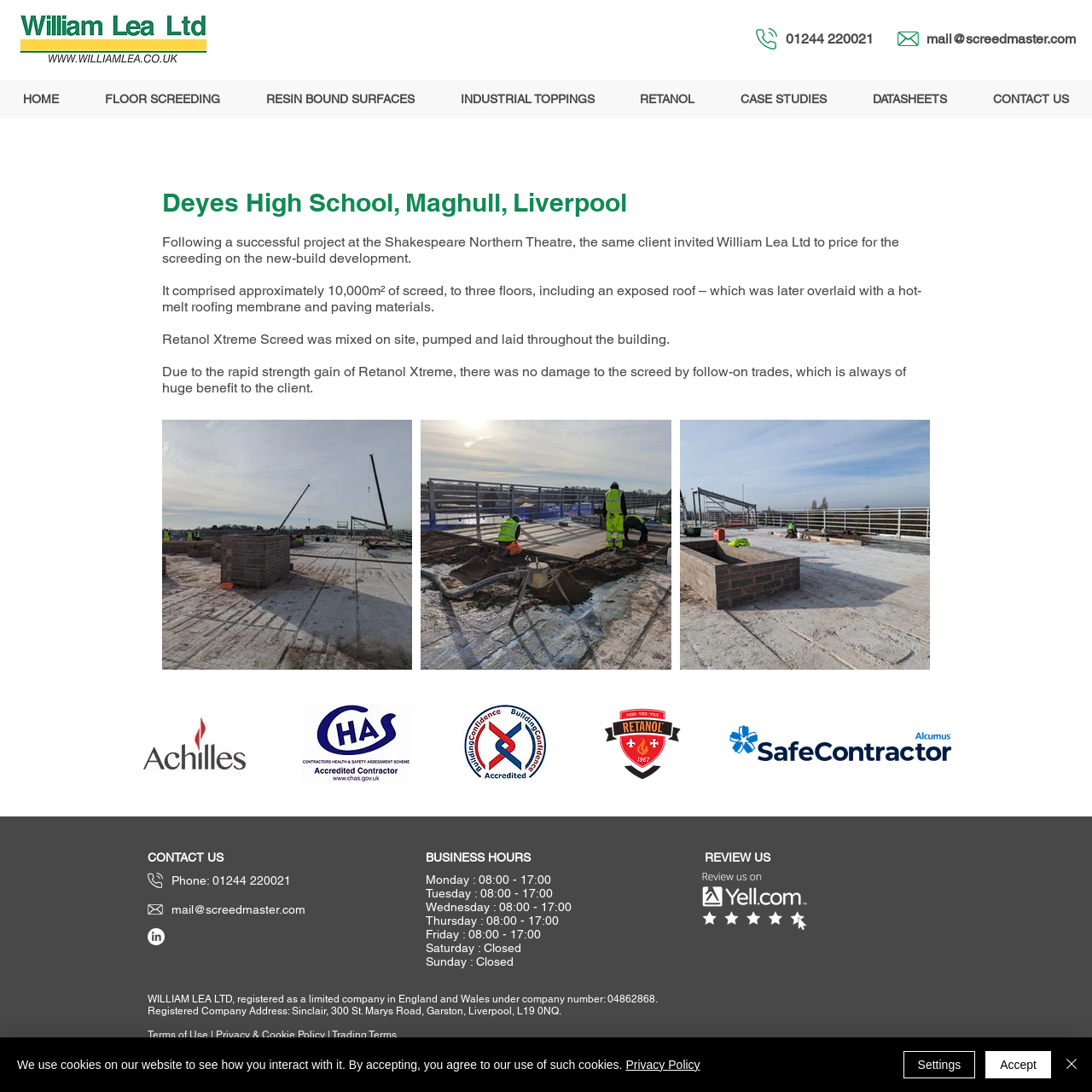Please find the bounding box coordinates of the clickable region needed to complete the following instruction: "View the image of Deyes High School 1". The bounding box coordinates must consist of four float numbers between 0 and 1, i.e., [left, top, right, bottom].

[0.148, 0.384, 0.377, 0.613]